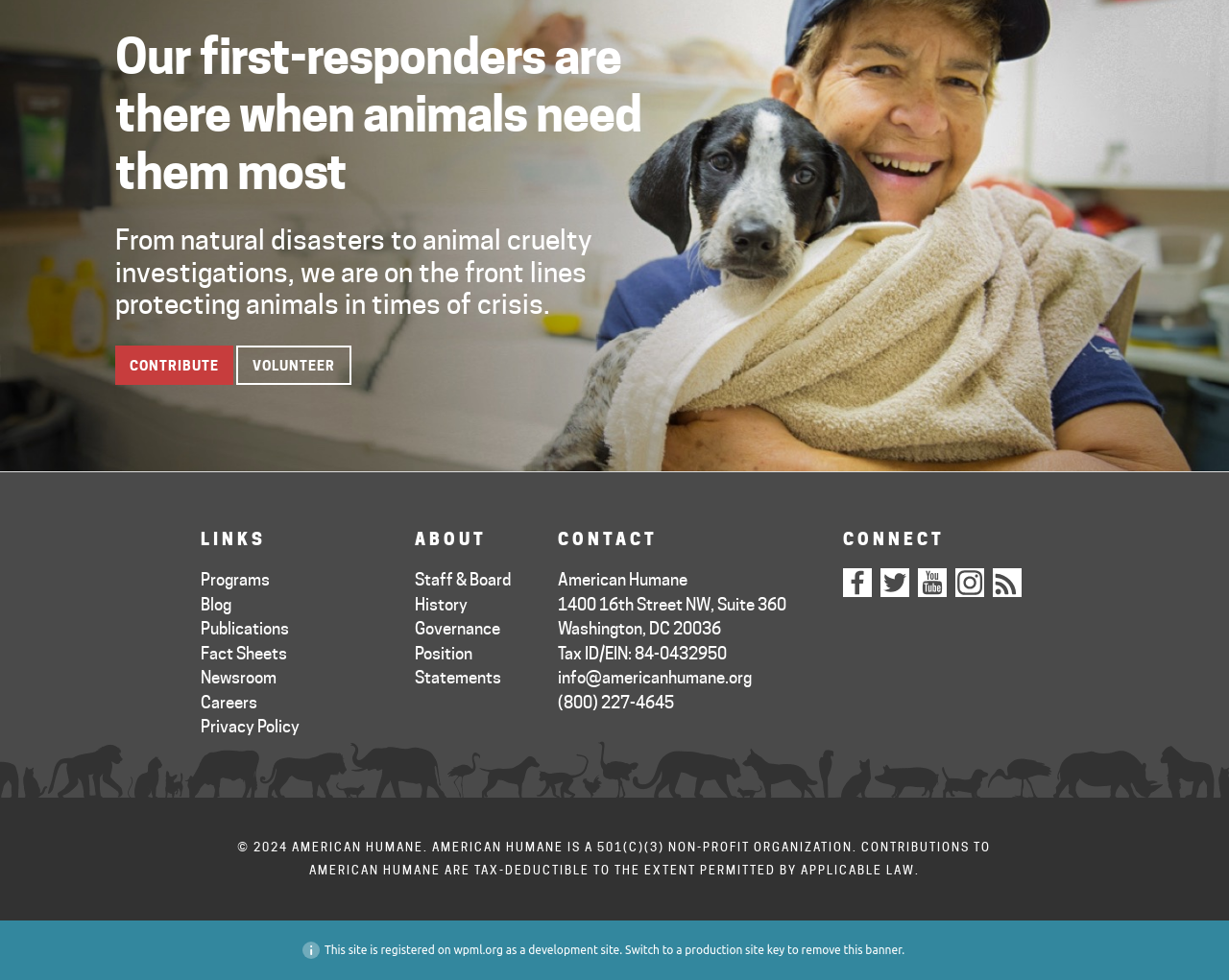Given the element description "icon-youtube YouTube", identify the bounding box of the corresponding UI element.

[0.747, 0.58, 0.77, 0.609]